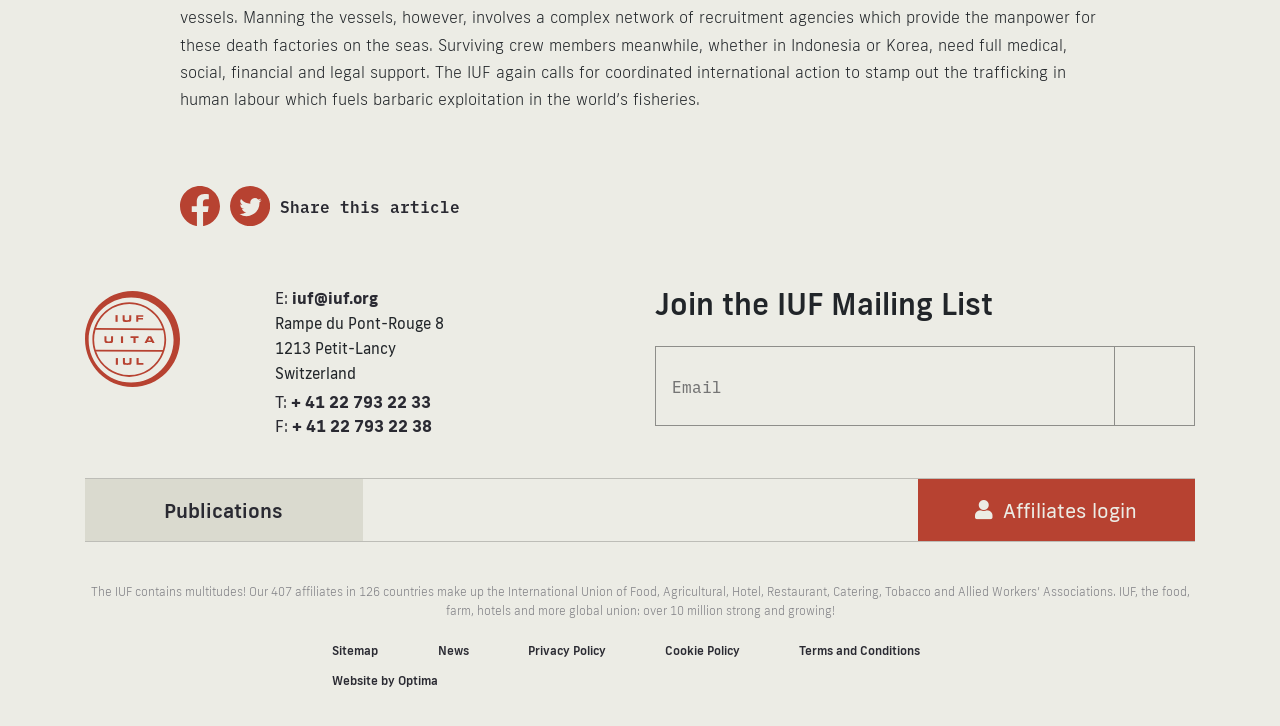What is the organization's email address?
Based on the screenshot, provide your answer in one word or phrase.

iuf@iuf.org